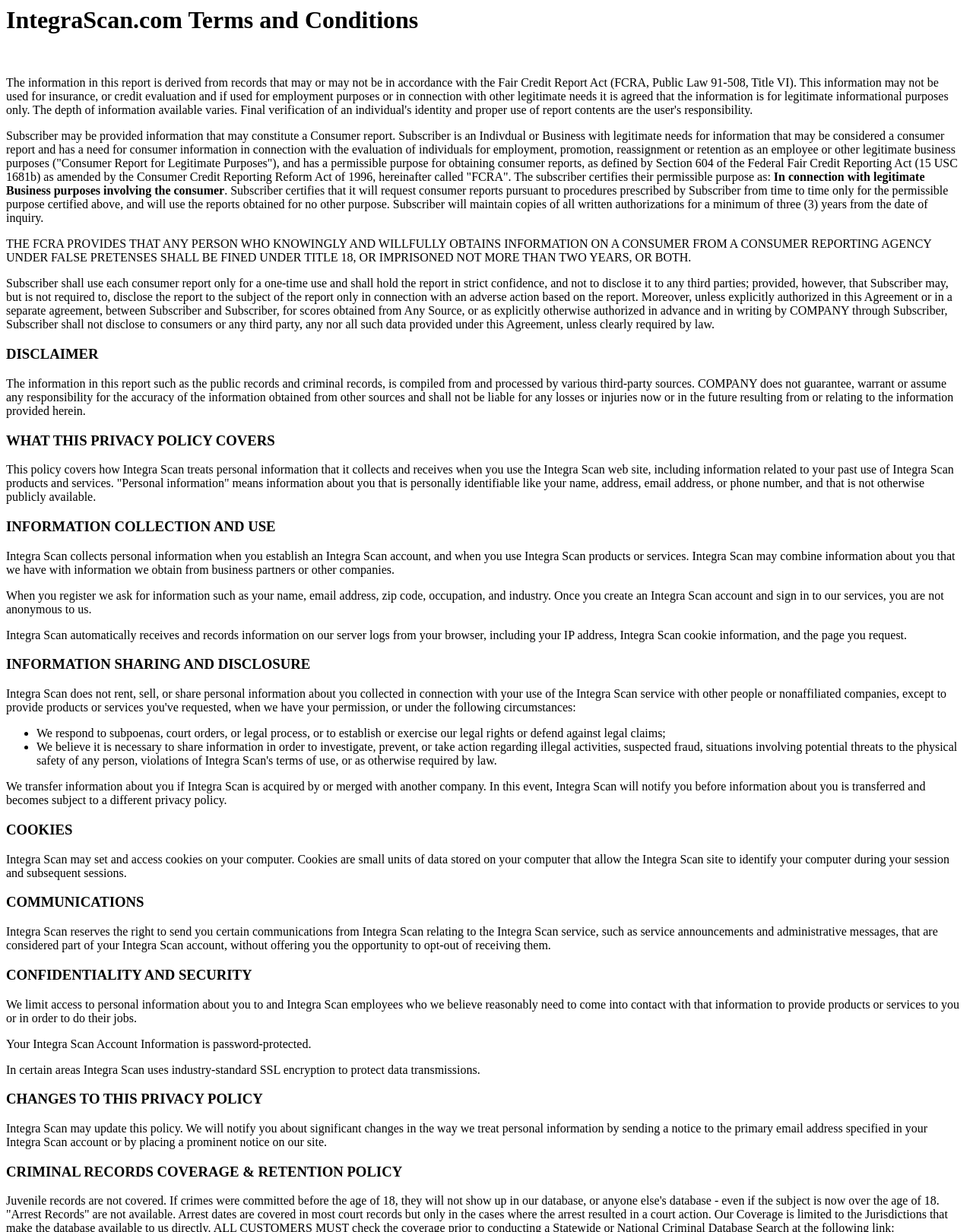What happens if Integra Scan updates this privacy policy?
Kindly offer a detailed explanation using the data available in the image.

According to the text, Integra Scan may update this policy and will notify you about significant changes in the way we treat personal information by sending a notice to the primary email address specified in your Integra Scan account or by placing a prominent notice on our site.